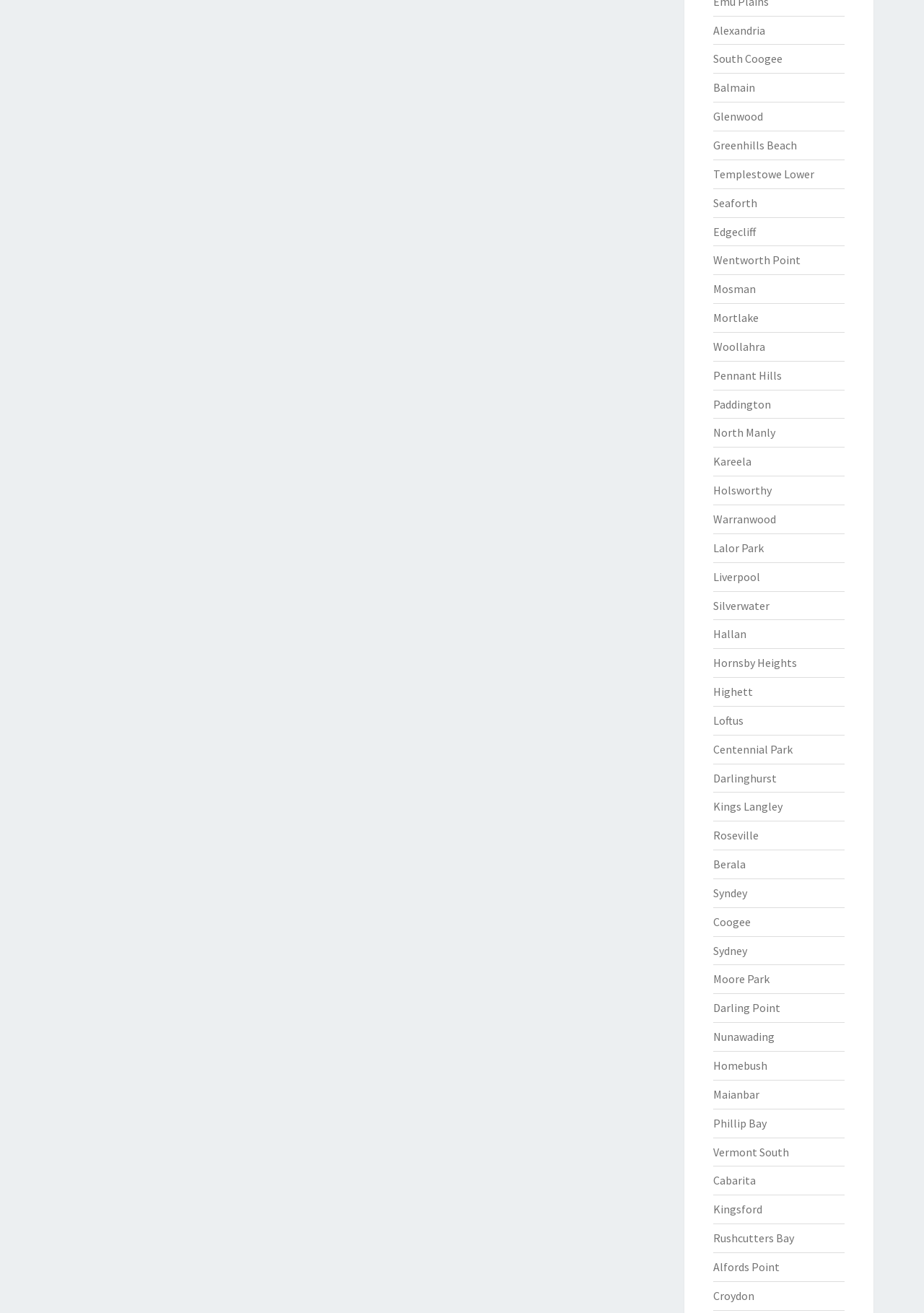Identify and provide the bounding box coordinates of the UI element described: "Hallan". The coordinates should be formatted as [left, top, right, bottom], with each number being a float between 0 and 1.

[0.771, 0.477, 0.807, 0.488]